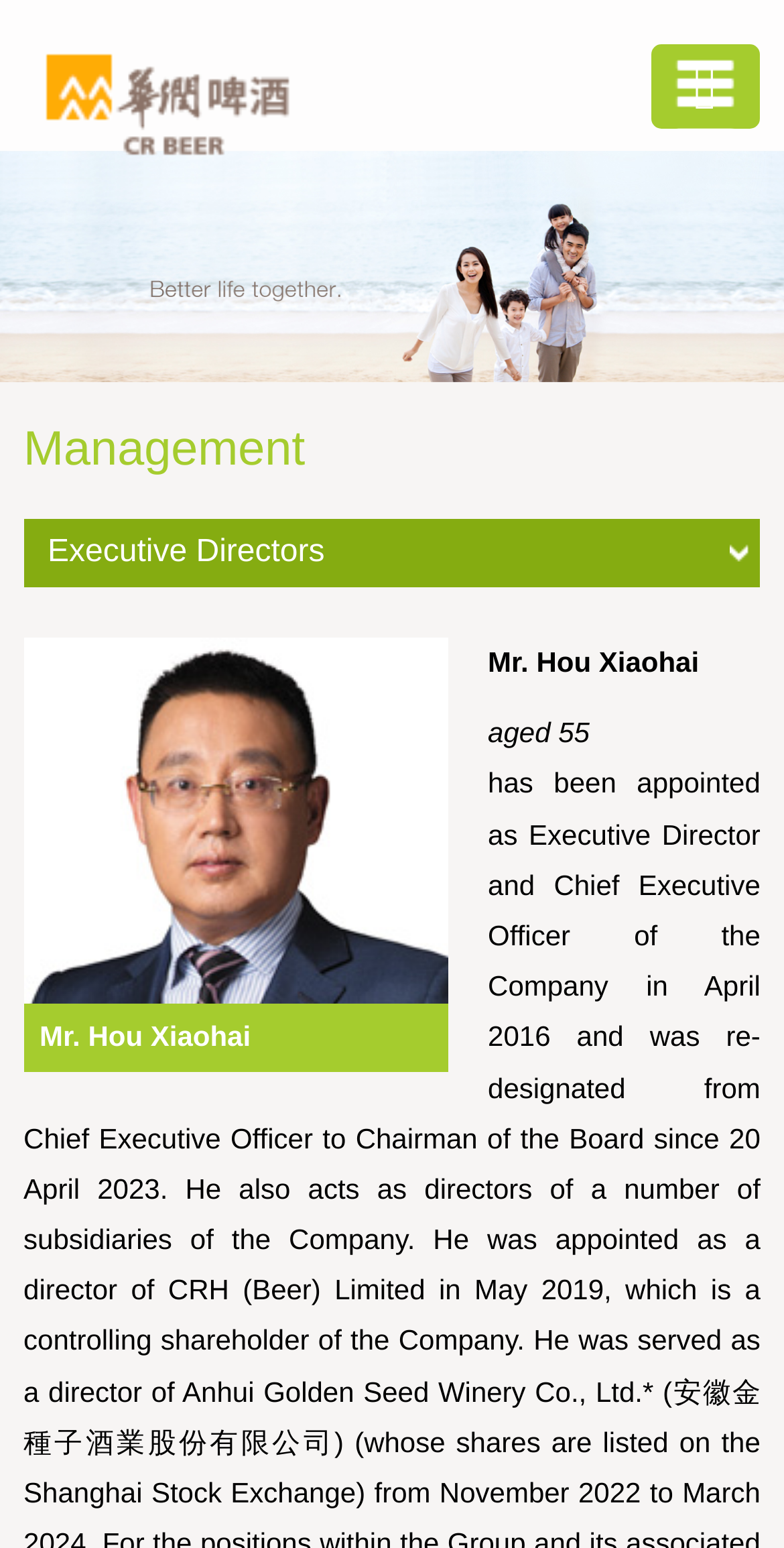Offer a detailed account of what is visible on the webpage.

The webpage is about CR Beer, with a prominent link at the top-left corner, accompanied by a small image. Below this, there is a horizontal navigation menu that spans the entire width of the page, containing a link.

The main content of the page is divided into sections, with a heading titled "Management" located at the top-center of the page. Under this heading, there is a link to "Executive Directors" on the left side, followed by an image on the right side.

Below the image, there is a section with a title and description of an executive, Mr. Hou Xiaohai, aged 55. The text is arranged in a vertical layout, with the title on top and the description below.